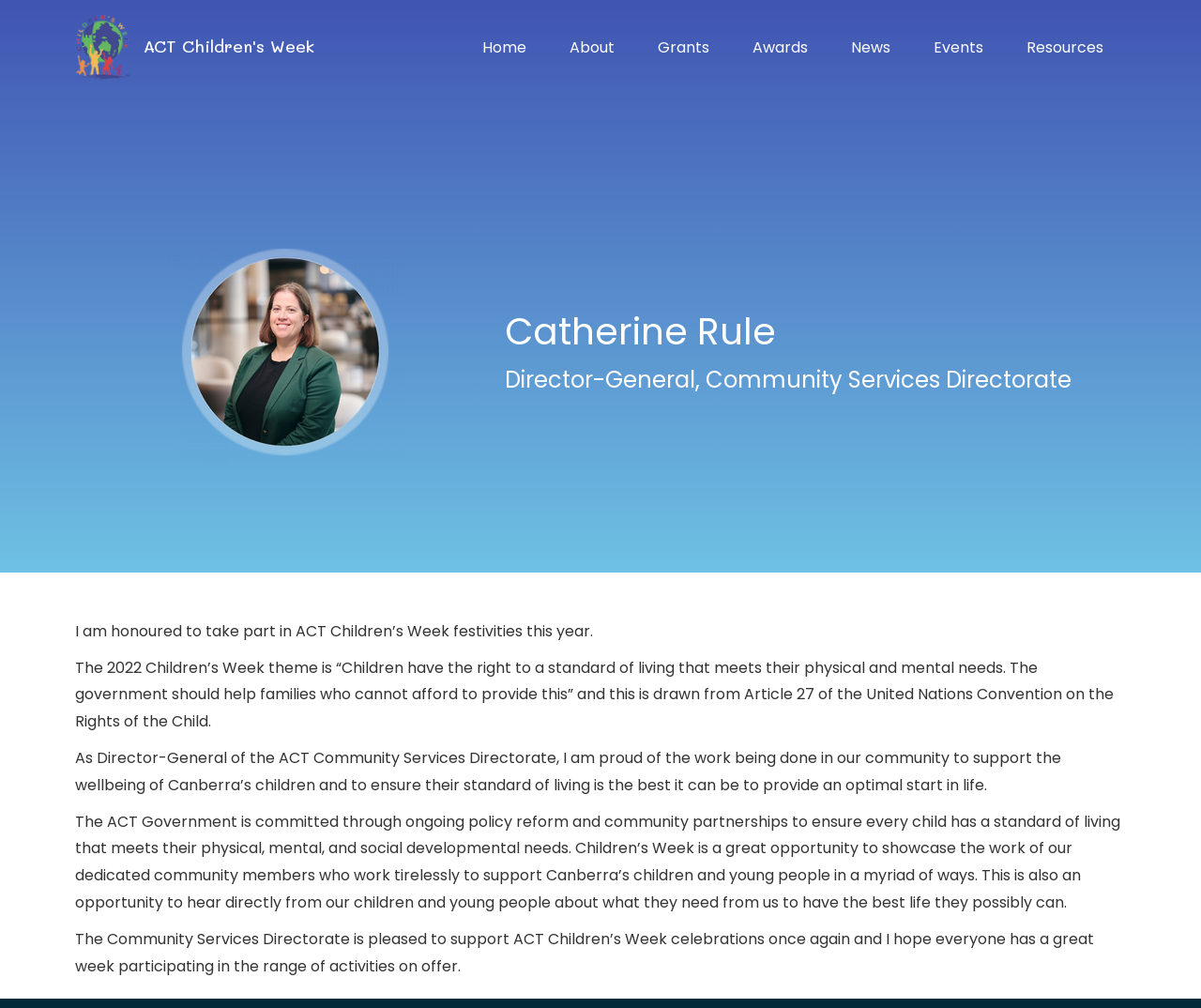Based on the element description: "Home", identify the UI element and provide its bounding box coordinates. Use four float numbers between 0 and 1, [left, top, right, bottom].

[0.39, 0.024, 0.45, 0.071]